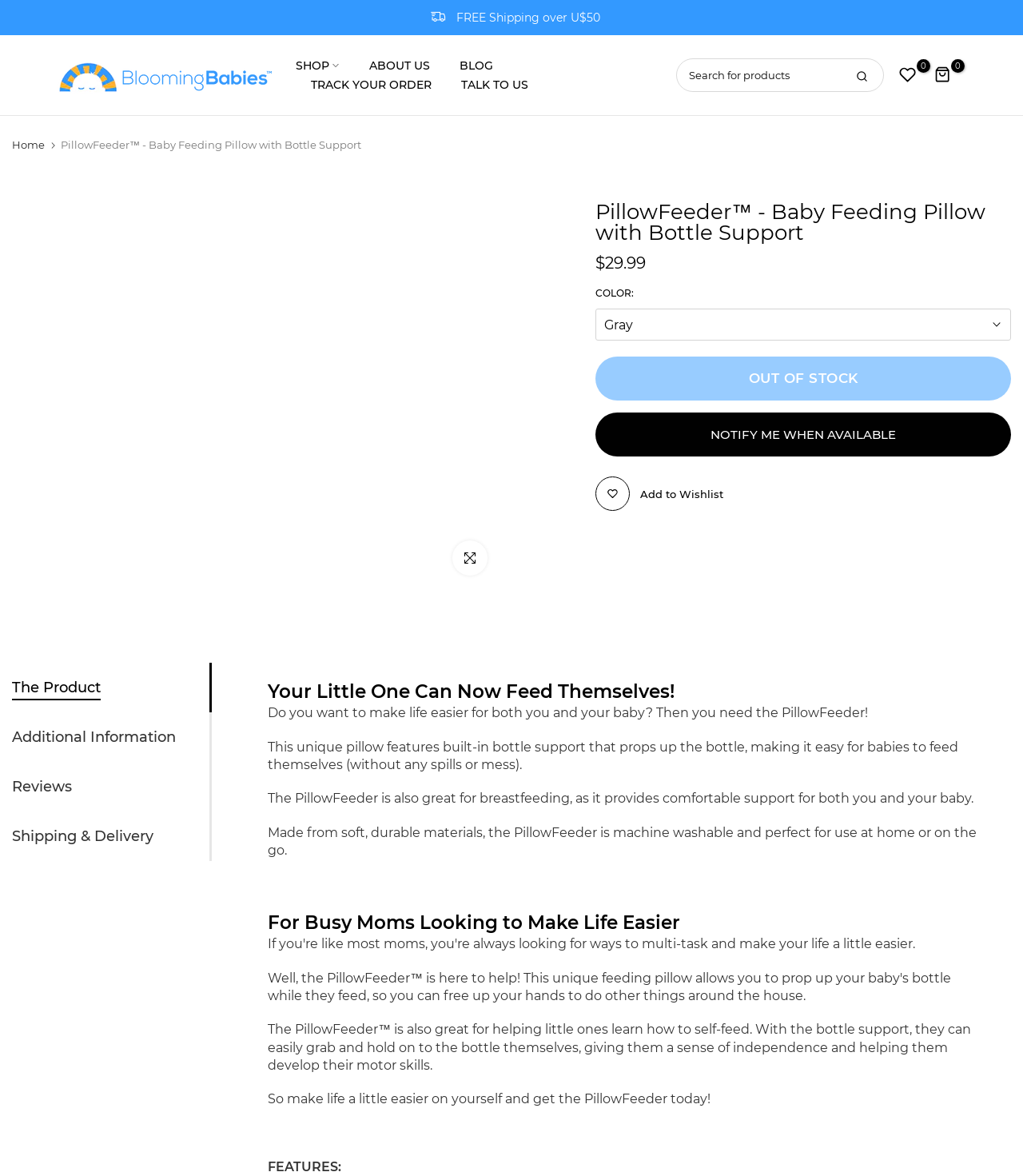What is the primary function of the PillowFeeder?
Give a single word or phrase answer based on the content of the image.

Baby feeding pillow with bottle support